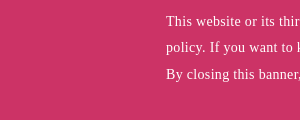Elaborate on the various elements present in the image.

The image features a banner with a pink background, prominently displaying text regarding the website’s use of cookies. It highlights the necessity of cookies for the website's functionality and promotes transparency about user consent. The text urges users to refer to the cookie policy for more information, along with a statement that by closing the banner, scrolling the page, or continuing to browse, users consent to the use of cookies. This informational banner aims to ensure that visitors are well-informed about their privacy and the website’s practices.